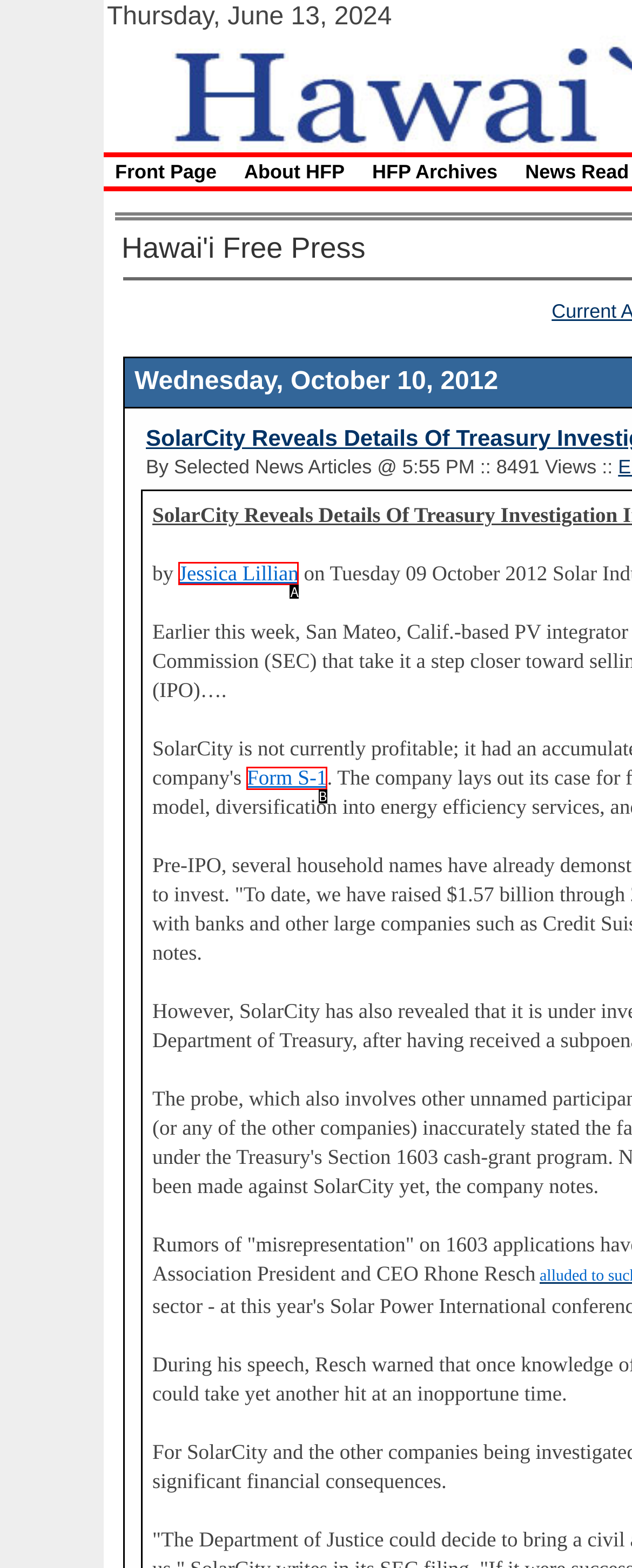From the options presented, which lettered element matches this description: Form S-1
Reply solely with the letter of the matching option.

B